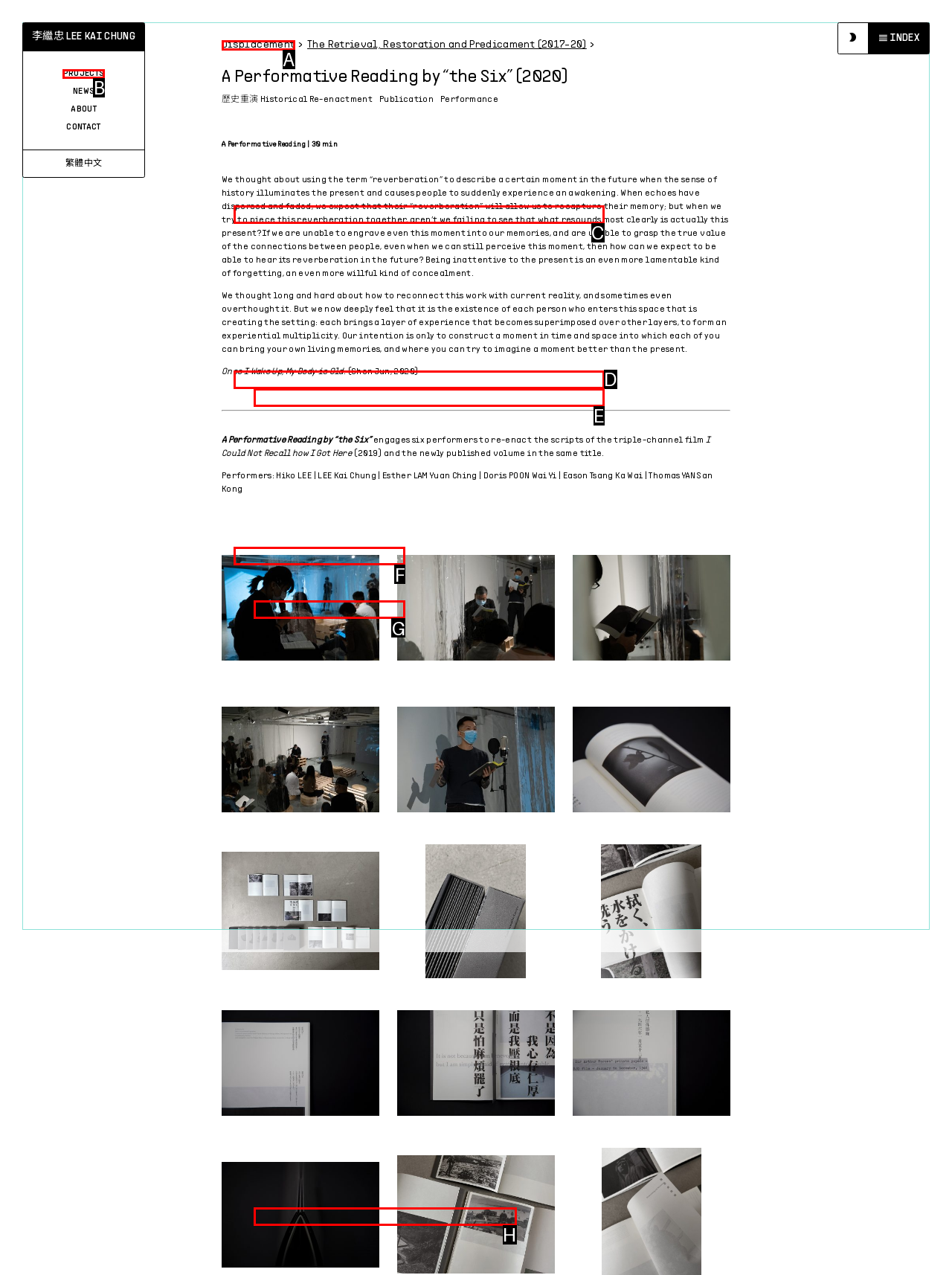Choose the HTML element that best fits the description: PROJECTS. Answer with the option's letter directly.

B